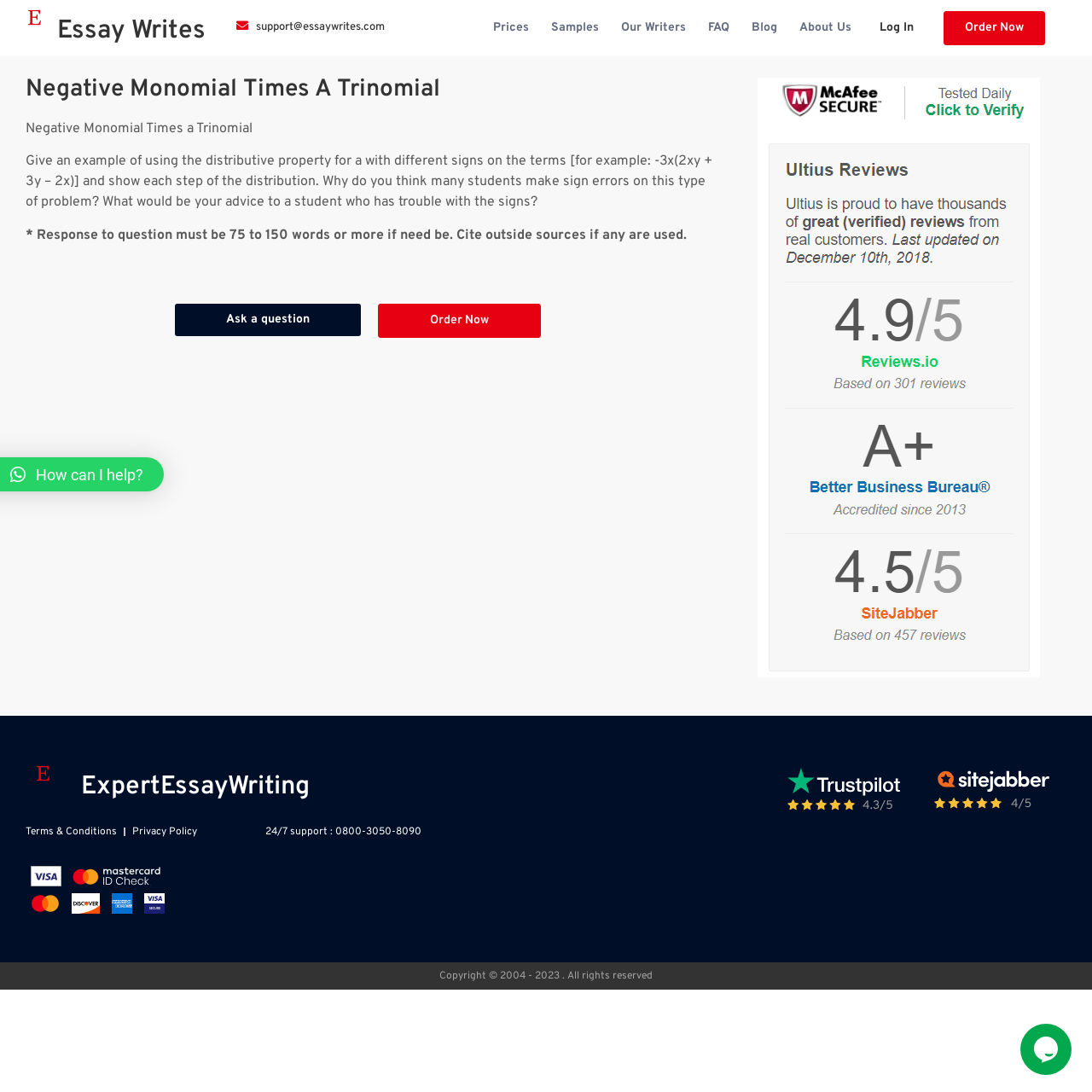Specify the bounding box coordinates of the region I need to click to perform the following instruction: "Read the 'FAQ' section". The coordinates must be four float numbers in the range of 0 to 1, i.e., [left, top, right, bottom].

[0.639, 0.008, 0.678, 0.044]